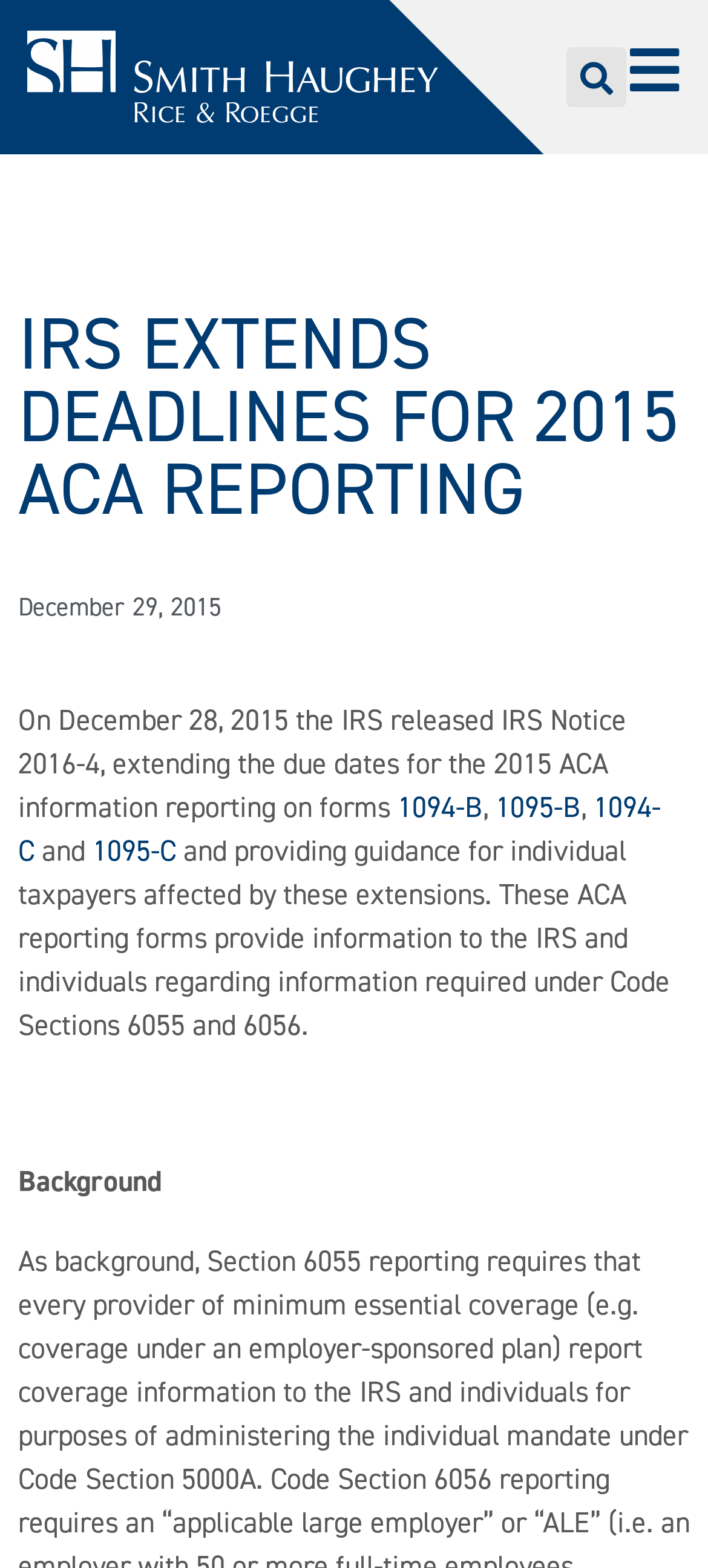What is the section title after the main content?
Please respond to the question with as much detail as possible.

I found the section title by looking at the text that is located below the main content area, which is 'Background'. This text is a heading that separates the main content from the next section.